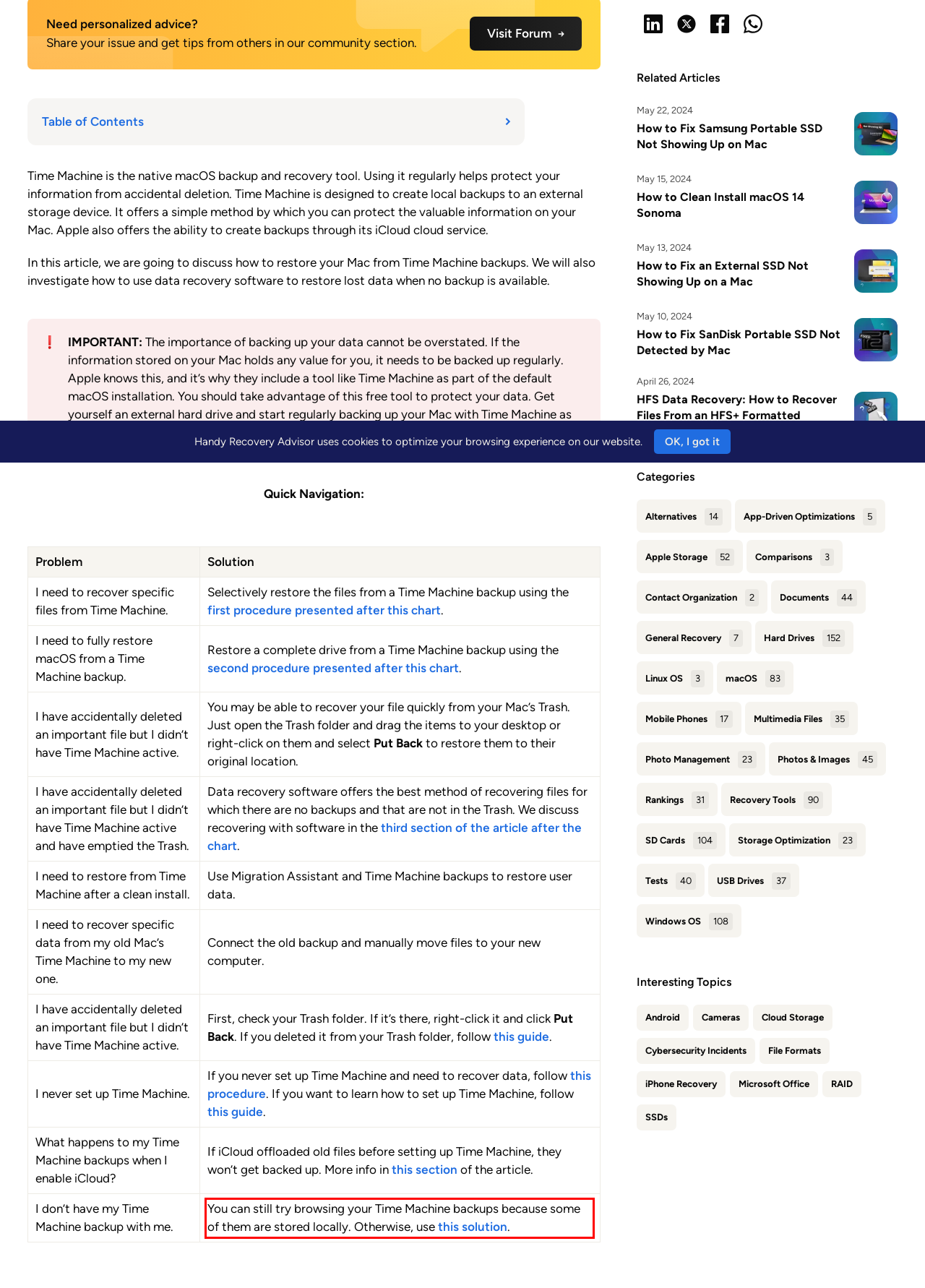You have a screenshot of a webpage with a red bounding box. Use OCR to generate the text contained within this red rectangle.

You can still try browsing your Time Machine backups because some of them are stored locally. Otherwise, use this solution.